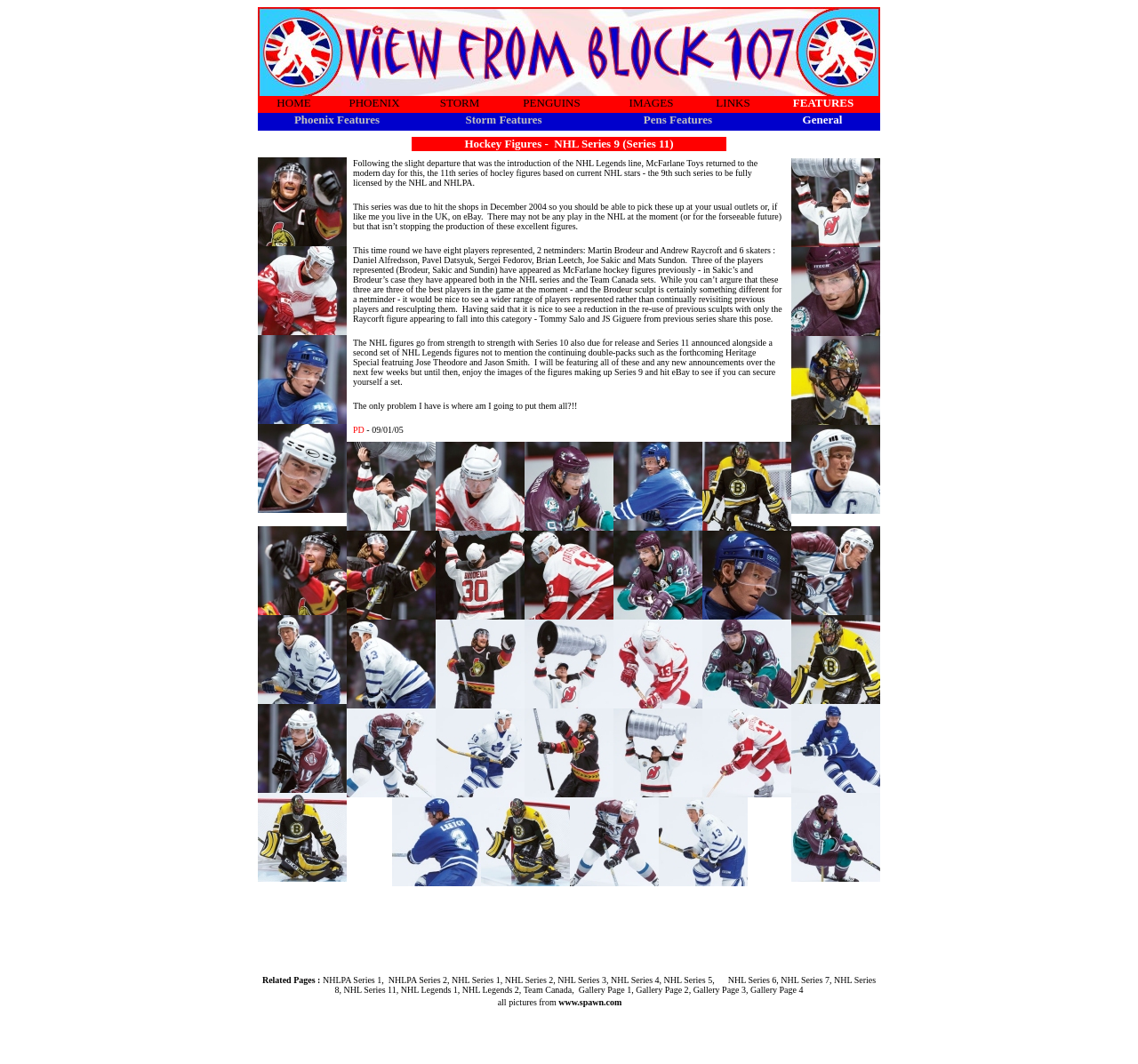Identify the bounding box coordinates for the region to click in order to carry out this instruction: "Check out 'Daniel Alfredsson - Ottawa Senators' hockey figure". Provide the coordinates using four float numbers between 0 and 1, formatted as [left, top, right, bottom].

[0.227, 0.22, 0.305, 0.234]